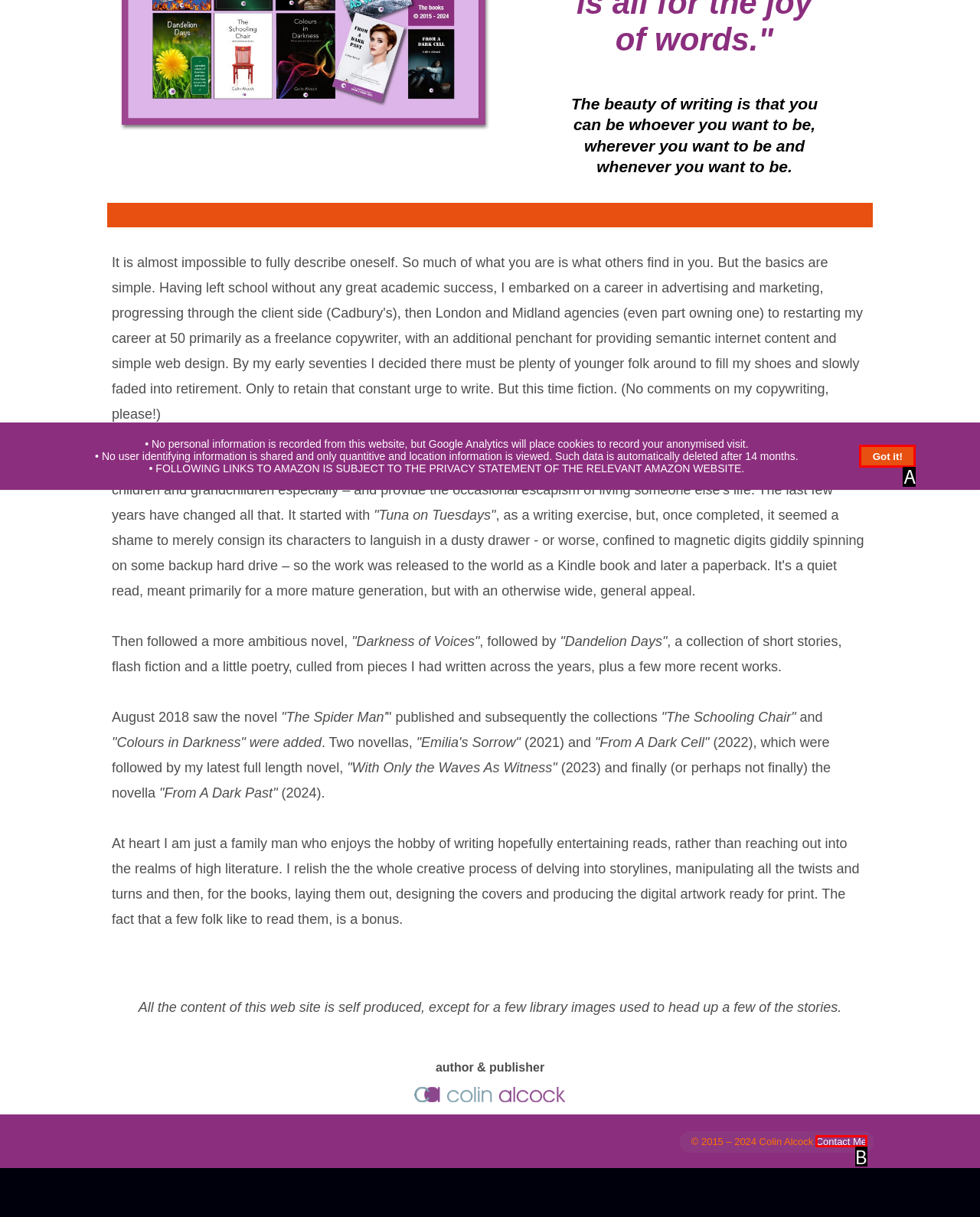Determine which option matches the description: Atlanta. Answer using the letter of the option.

None